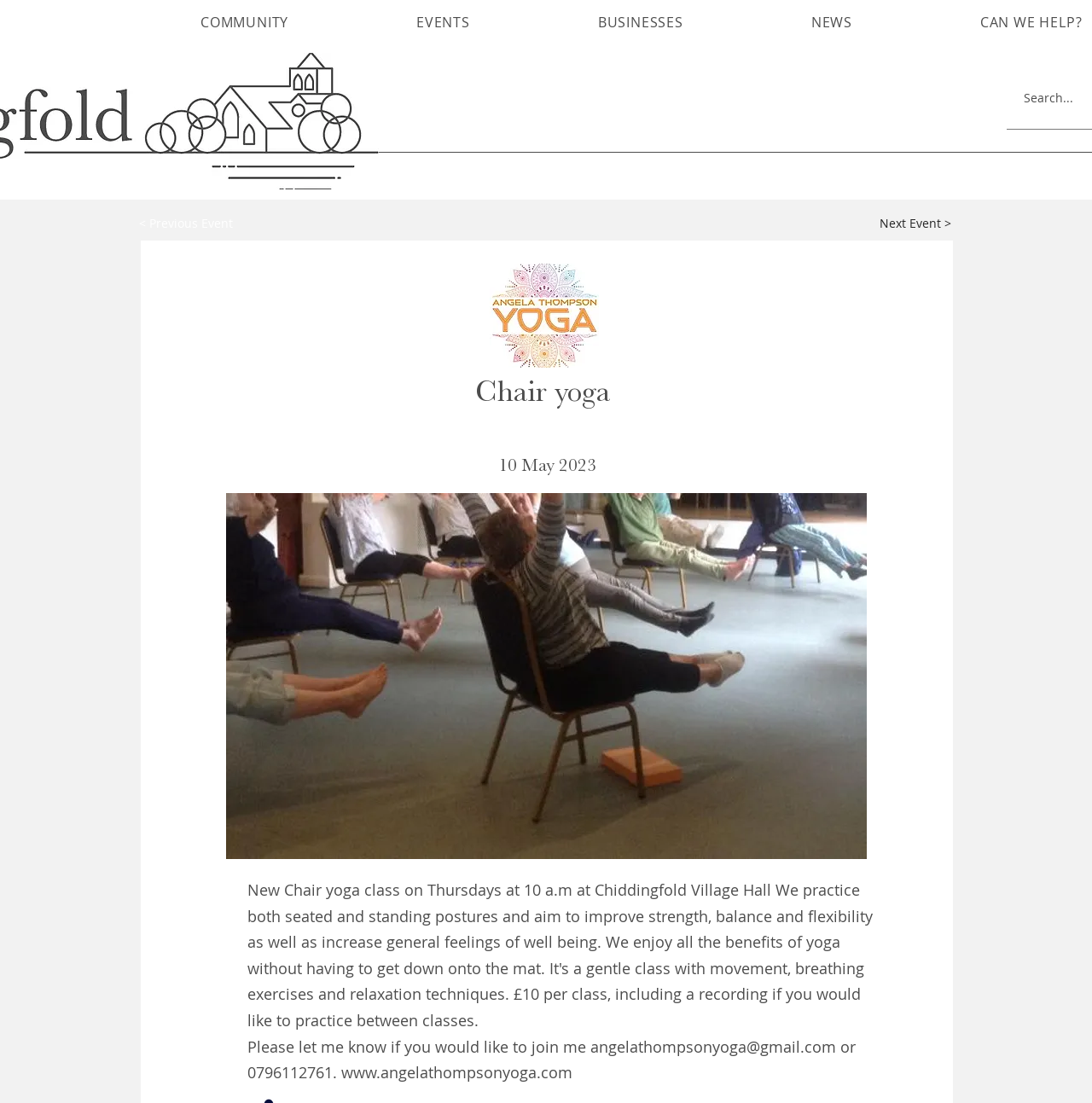How many navigation links are at the top of the page?
Refer to the screenshot and deliver a thorough answer to the question presented.

The navigation links at the top of the page can be found in the link elements with the texts 'COMMUNITY', 'EVENTS', 'BUSINESSES', and 'NEWS', which are four in total.